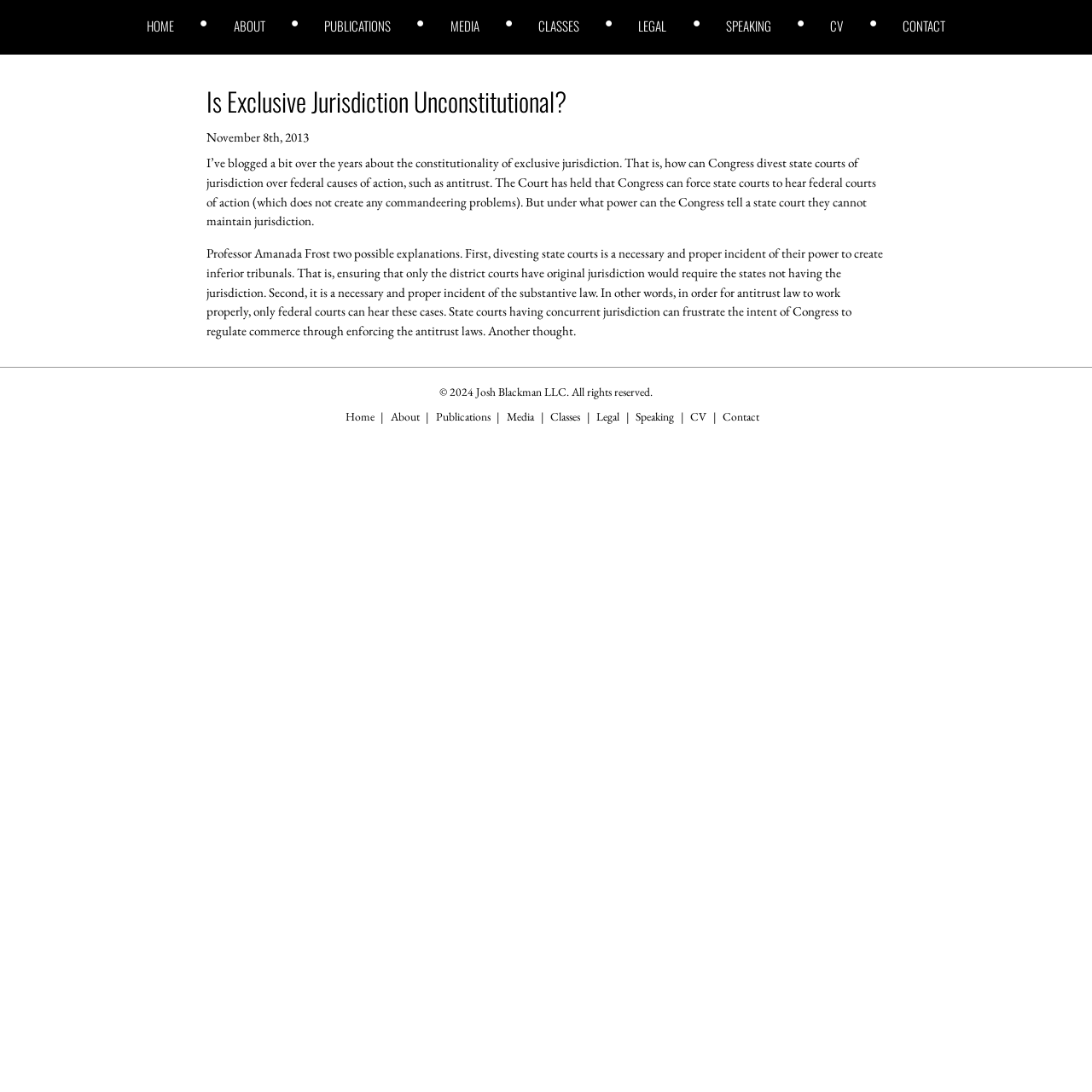Create a detailed narrative of the webpage’s visual and textual elements.

This webpage is a blog site for lawyer Josh Blackman. At the top, there is a navigation menu with 9 links: HOME, ABOUT, PUBLICATIONS, MEDIA, CLASSES, LEGAL, SPEAKING, CV, and CONTACT, evenly spaced and aligned horizontally. 

Below the navigation menu, there is a main section that takes up most of the page. It contains a blog post titled "Is Exclusive Jurisdiction Unconstitutional?" with a link to the same title. The post is dated November 8th, 2013. The content of the post discusses the constitutionality of exclusive jurisdiction, citing Professor Amanda Frost's explanations. 

At the bottom of the page, there is a footer section with a copyright notice "© 2024 Josh Blackman LLC. All rights reserved." and a secondary navigation menu with the same 9 links as the top navigation menu, but in a more compact layout.